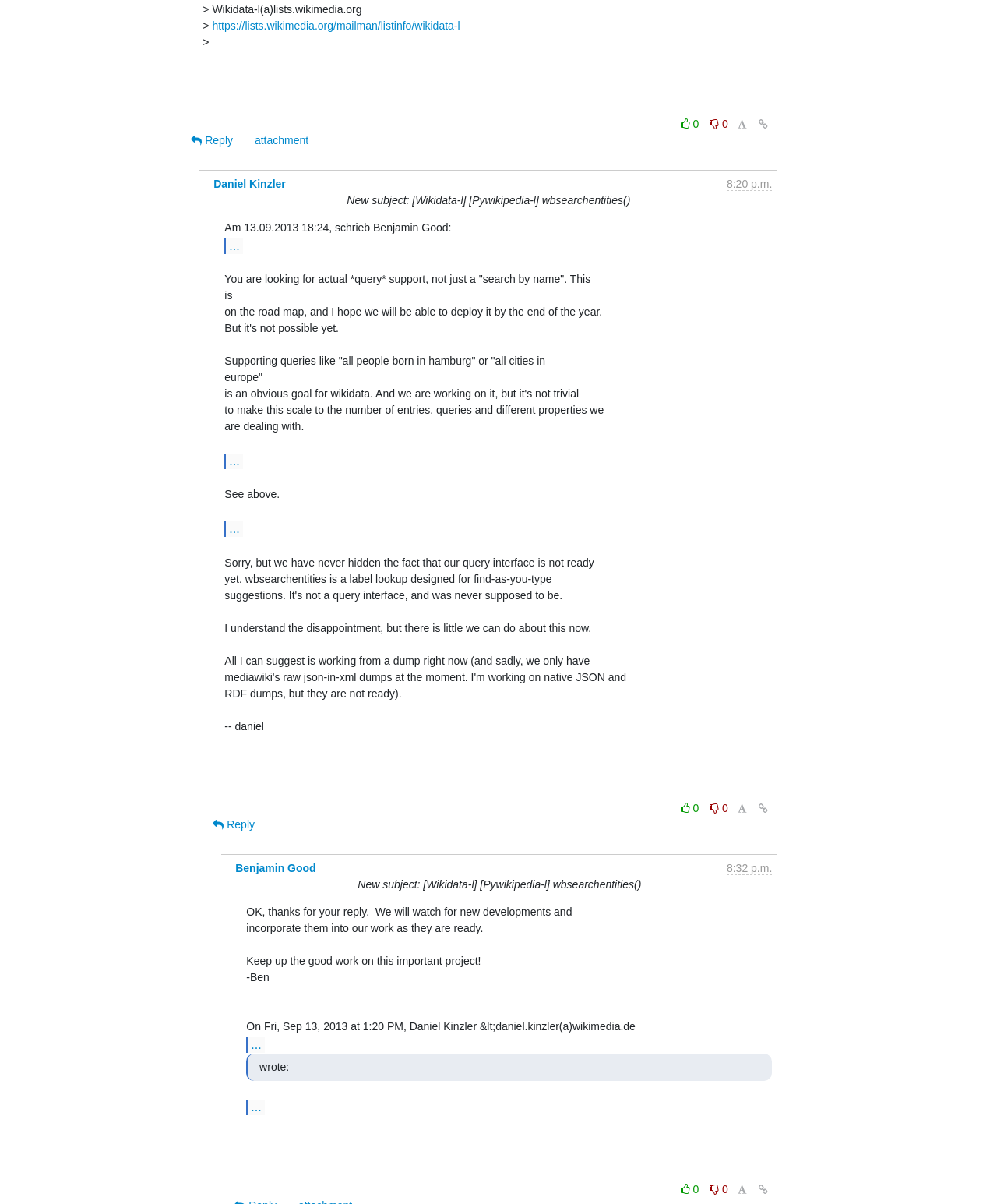Pinpoint the bounding box coordinates of the clickable element to carry out the following instruction: "Read the message from Benjamin Good."

[0.225, 0.184, 0.453, 0.194]